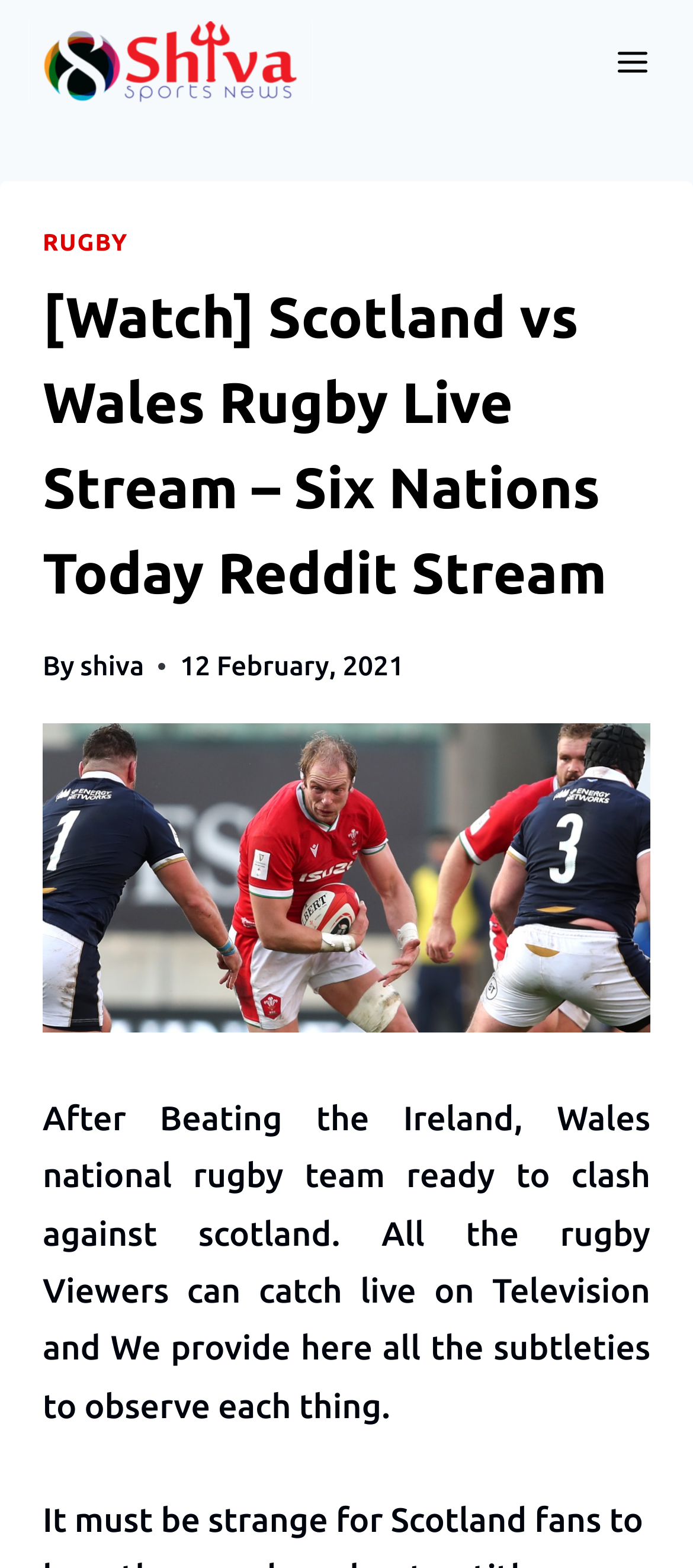Carefully examine the image and provide an in-depth answer to the question: What is the current status of the Wales national rugby team?

I found the current status of the Wales national rugby team by reading the static text element located below the image of the Scotland vs Wales rugby match. The text element states that 'After Beating the Ireland, Wales national rugby team ready to clash against scotland', which indicates the team's current status.